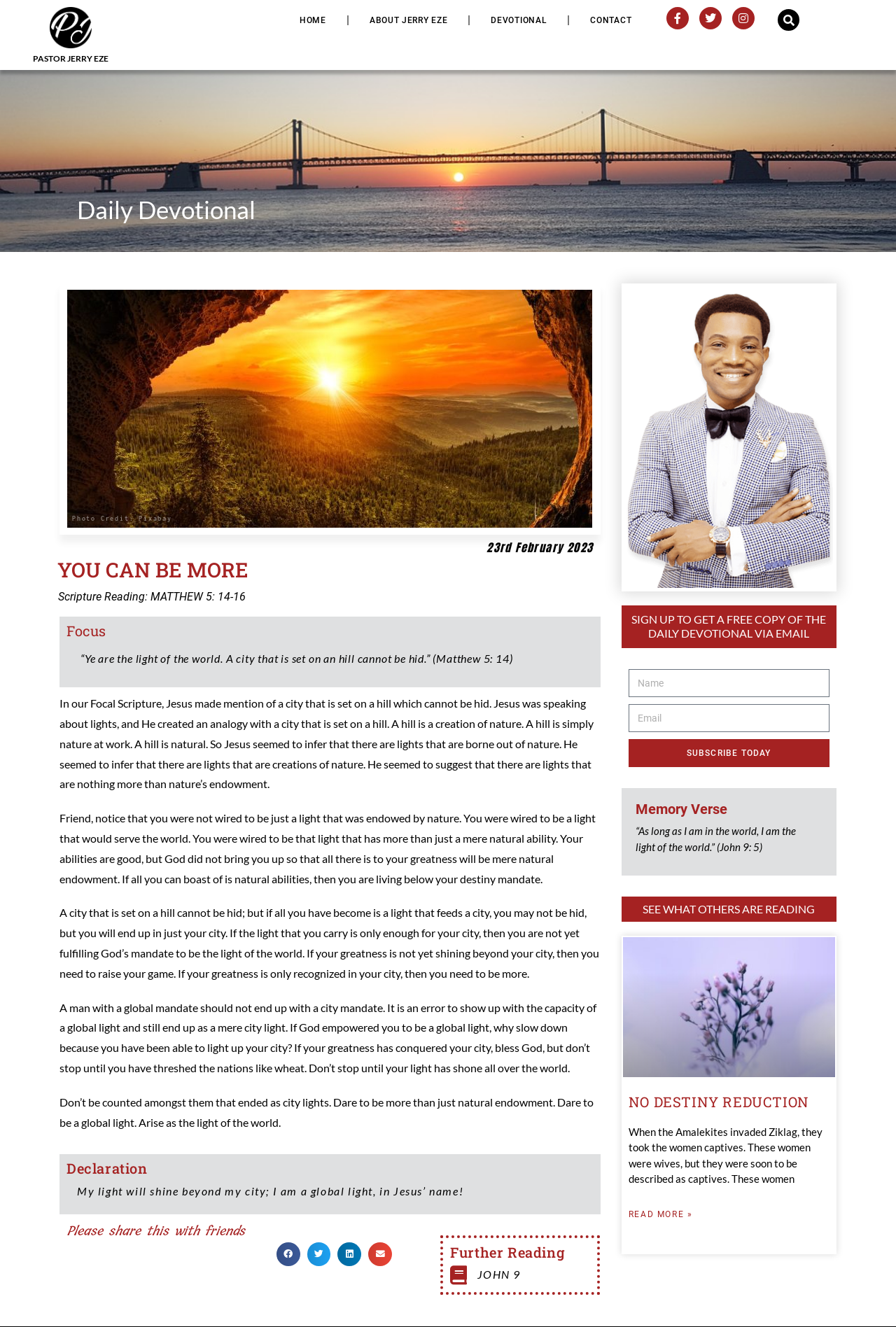Please identify the bounding box coordinates of the area that needs to be clicked to follow this instruction: "Share on Facebook".

[0.309, 0.936, 0.335, 0.954]